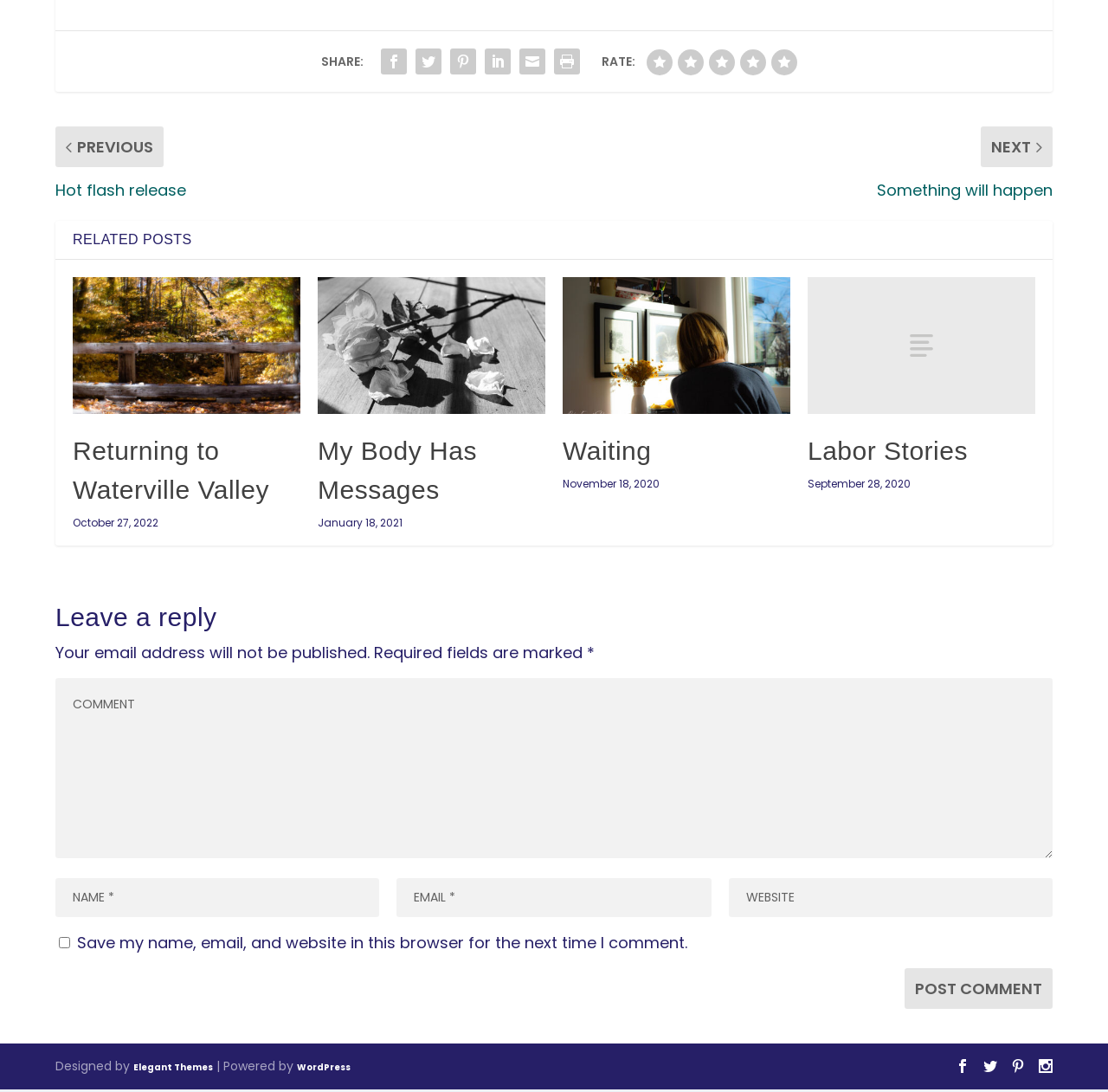How many textboxes are there for leaving a reply?
Using the details shown in the screenshot, provide a comprehensive answer to the question.

I counted the number of textbox elements in the 'Leave a reply' section. There are four textboxes: one for comment, one for name, one for email, and one for website.